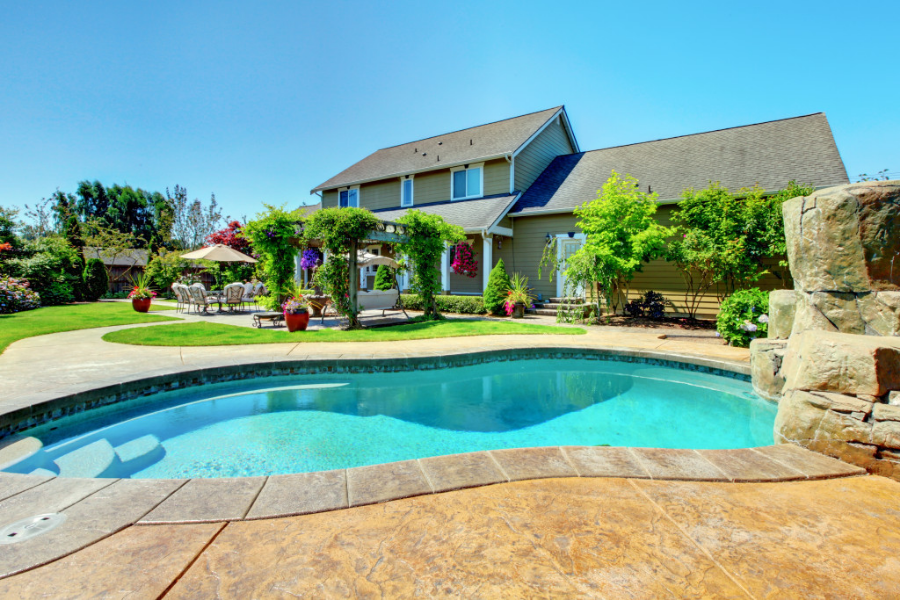How many stories does the house have?
Answer the question in as much detail as possible.

The caption describes the house as a two-story house, indicating that it has two levels or floors.